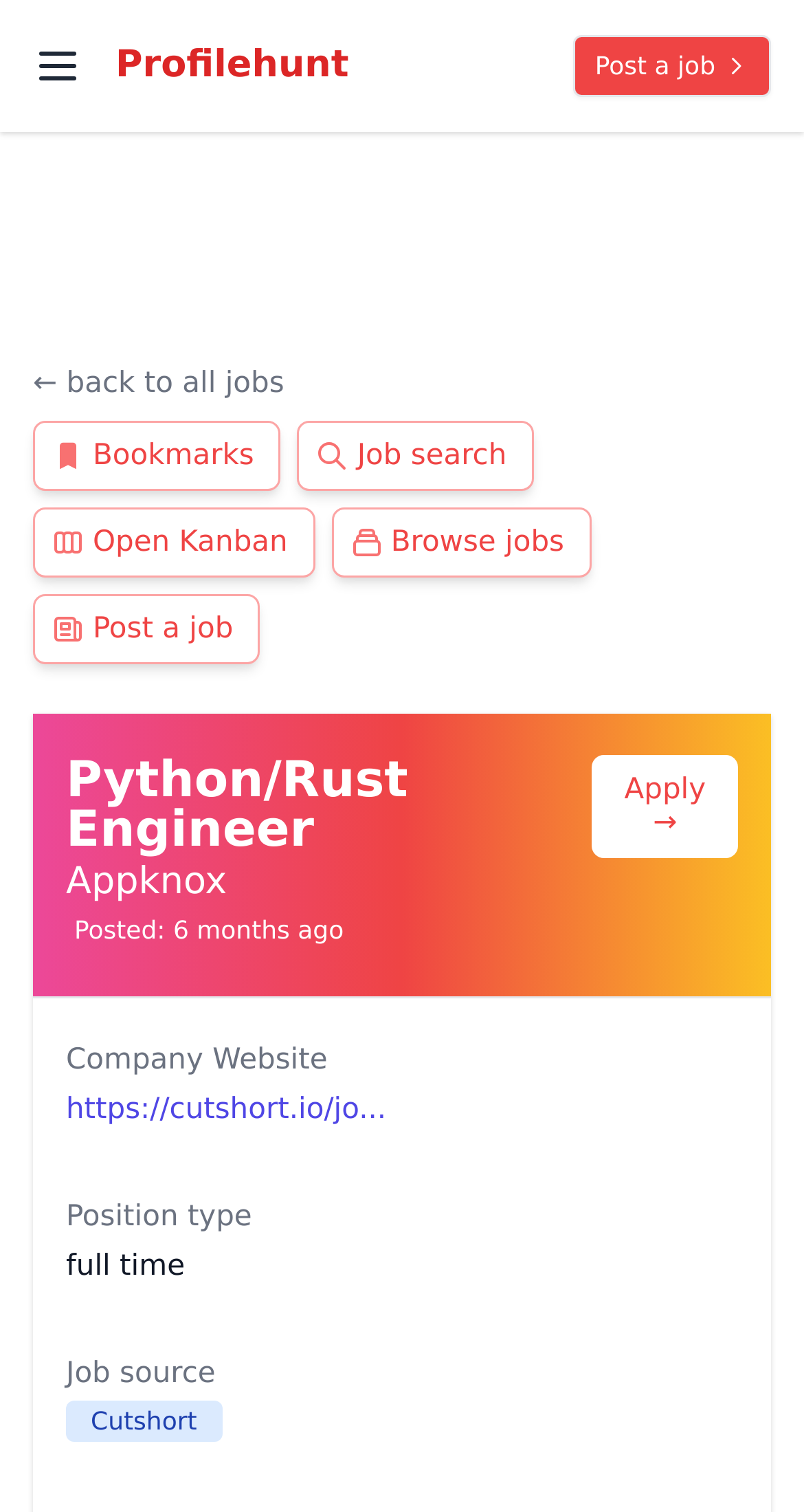Use a single word or phrase to answer the question: 
What is the company name of the job posting?

Appknox